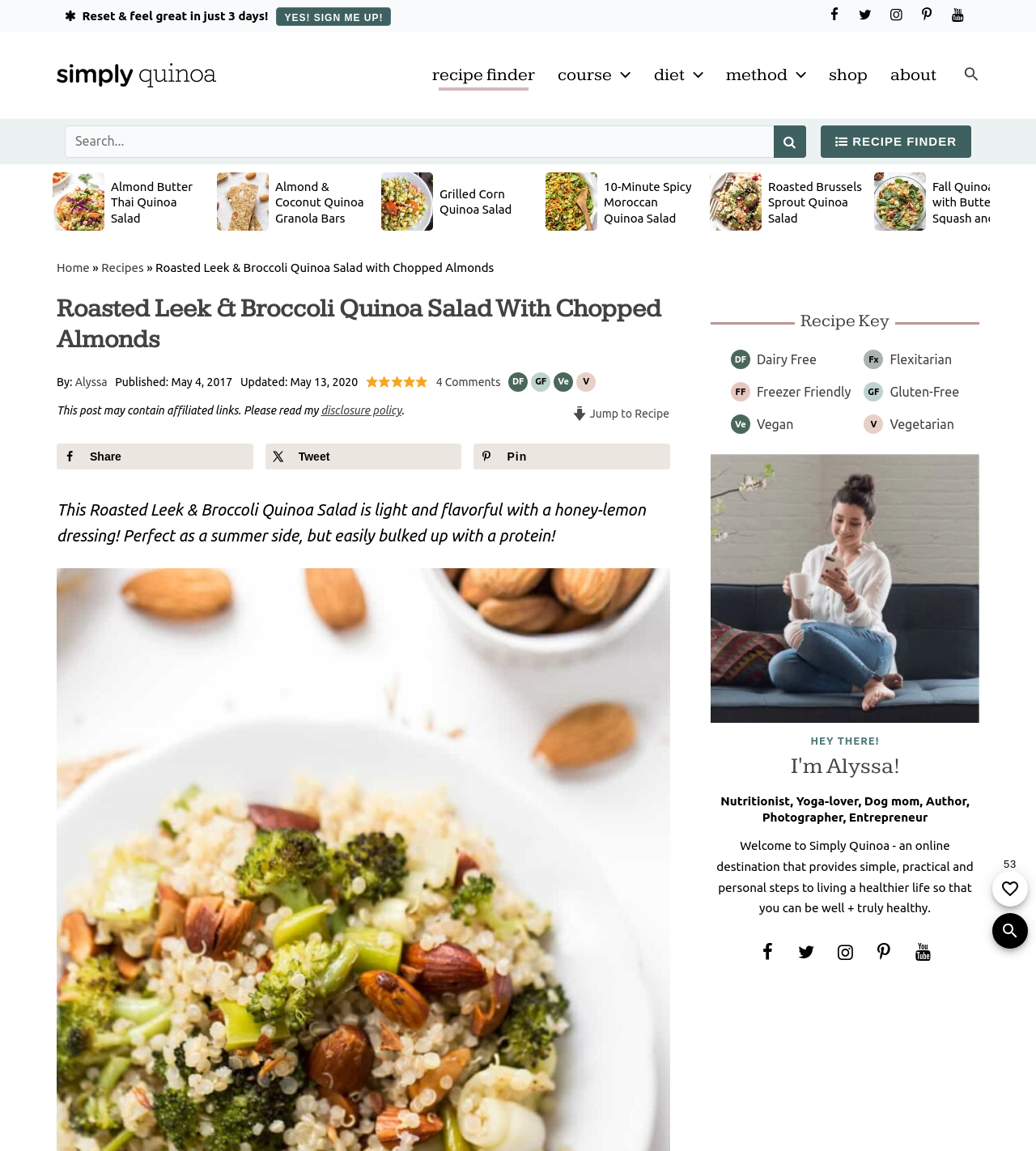Provide a brief response to the question below using a single word or phrase: 
What is the name of the recipe on this page?

Roasted Leek & Broccoli Quinoa Salad